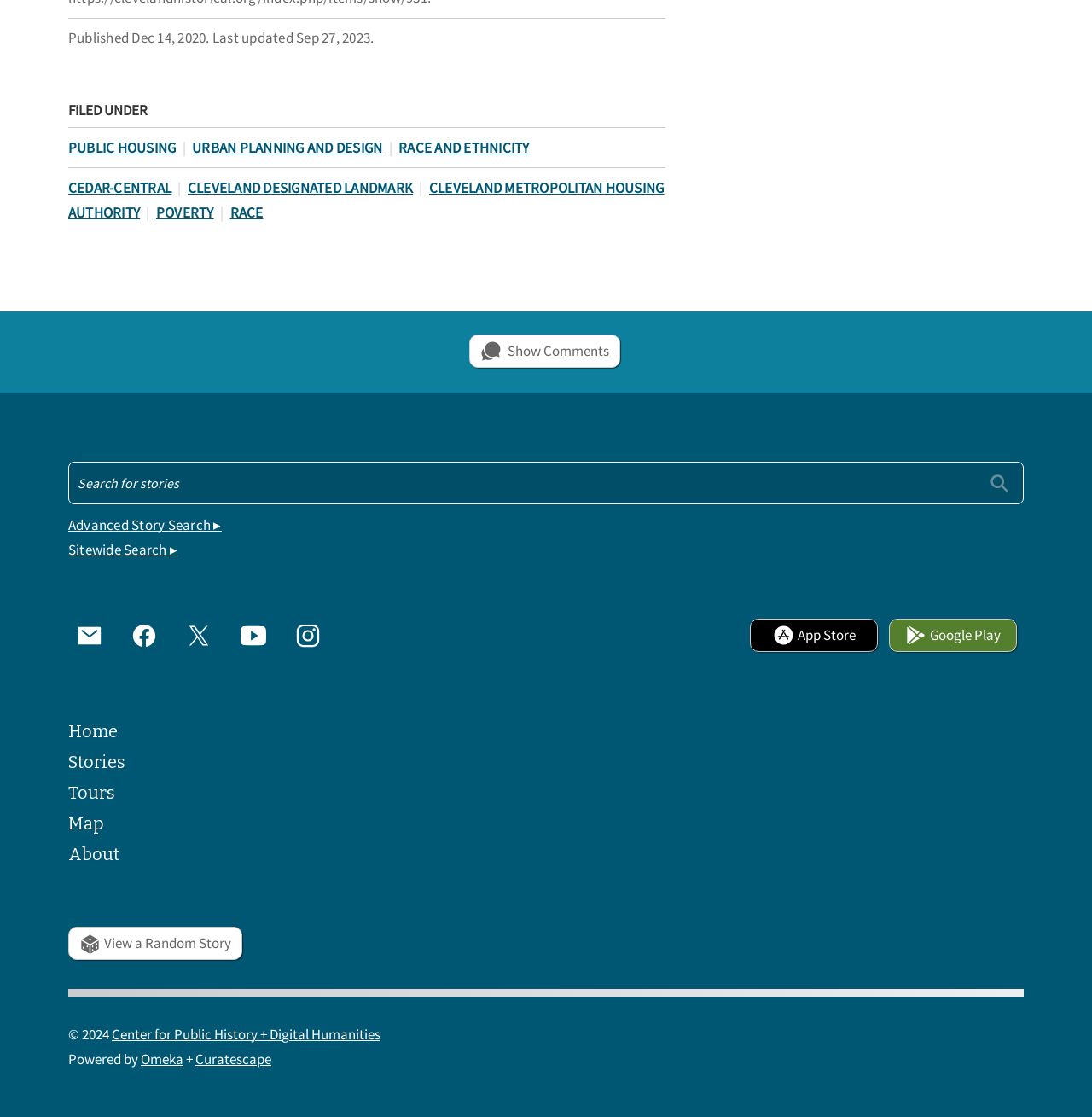Please find the bounding box for the following UI element description. Provide the coordinates in (top-left x, top-left y, bottom-right x, bottom-right y) format, with values between 0 and 1: Cleveland Metropolitan Housing Authority

[0.062, 0.16, 0.608, 0.198]